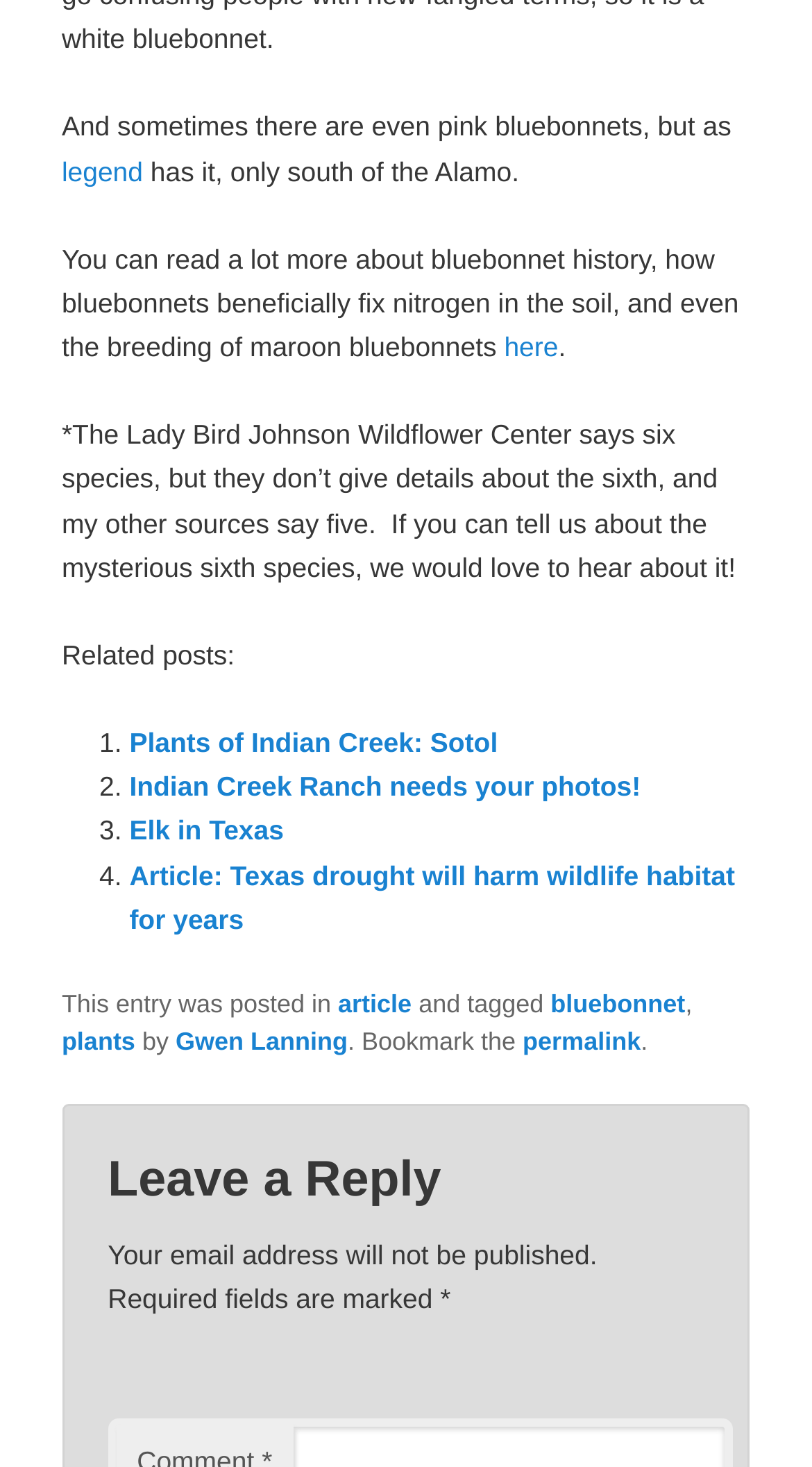Please specify the bounding box coordinates of the area that should be clicked to accomplish the following instruction: "View DOWEX® Ion Exchange Resins". The coordinates should consist of four float numbers between 0 and 1, i.e., [left, top, right, bottom].

None